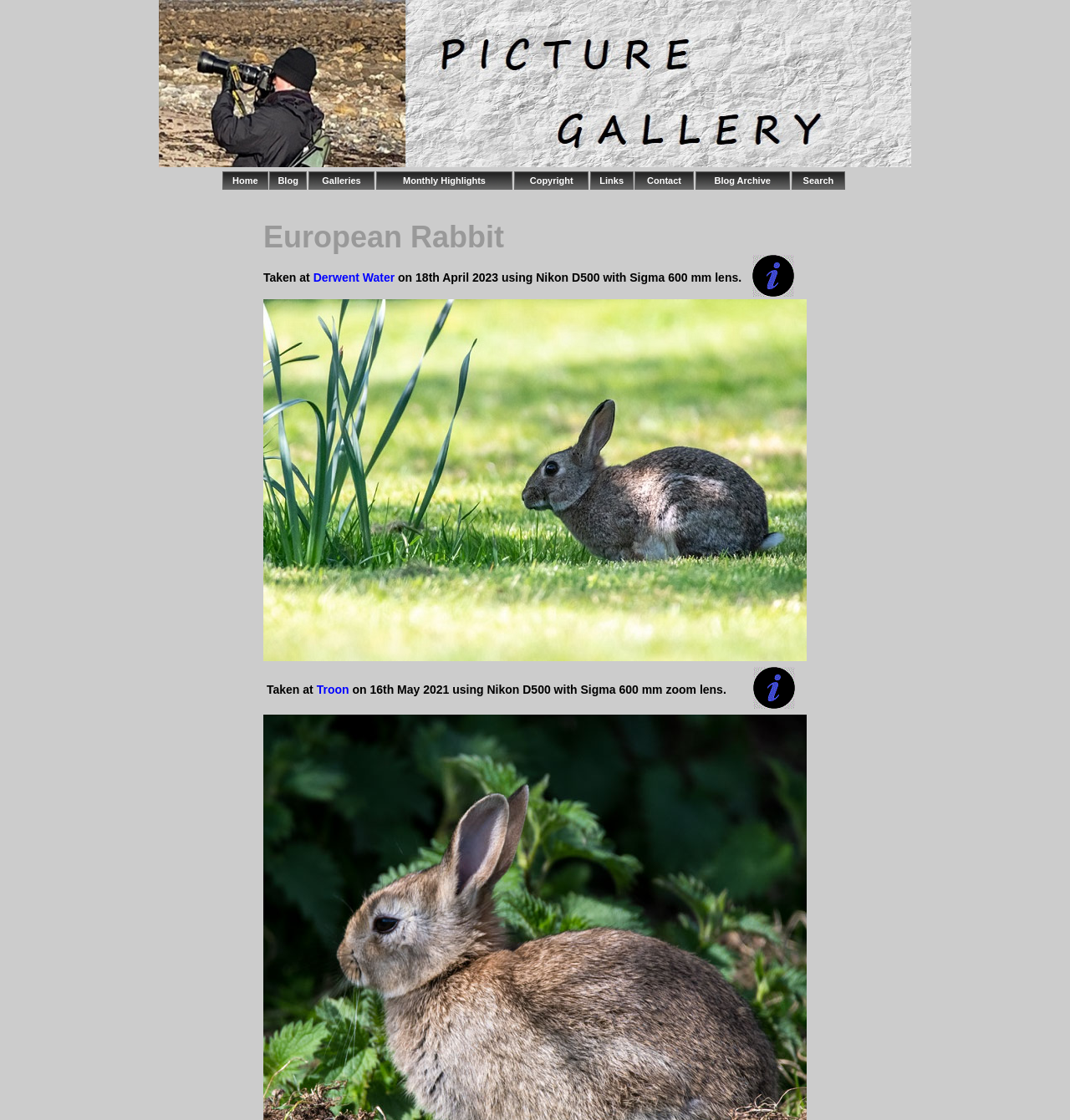Locate the bounding box of the UI element defined by this description: "alt="Fact File" title="About This Species"". The coordinates should be given as four float numbers between 0 and 1, formatted as [left, top, right, bottom].

[0.703, 0.257, 0.742, 0.267]